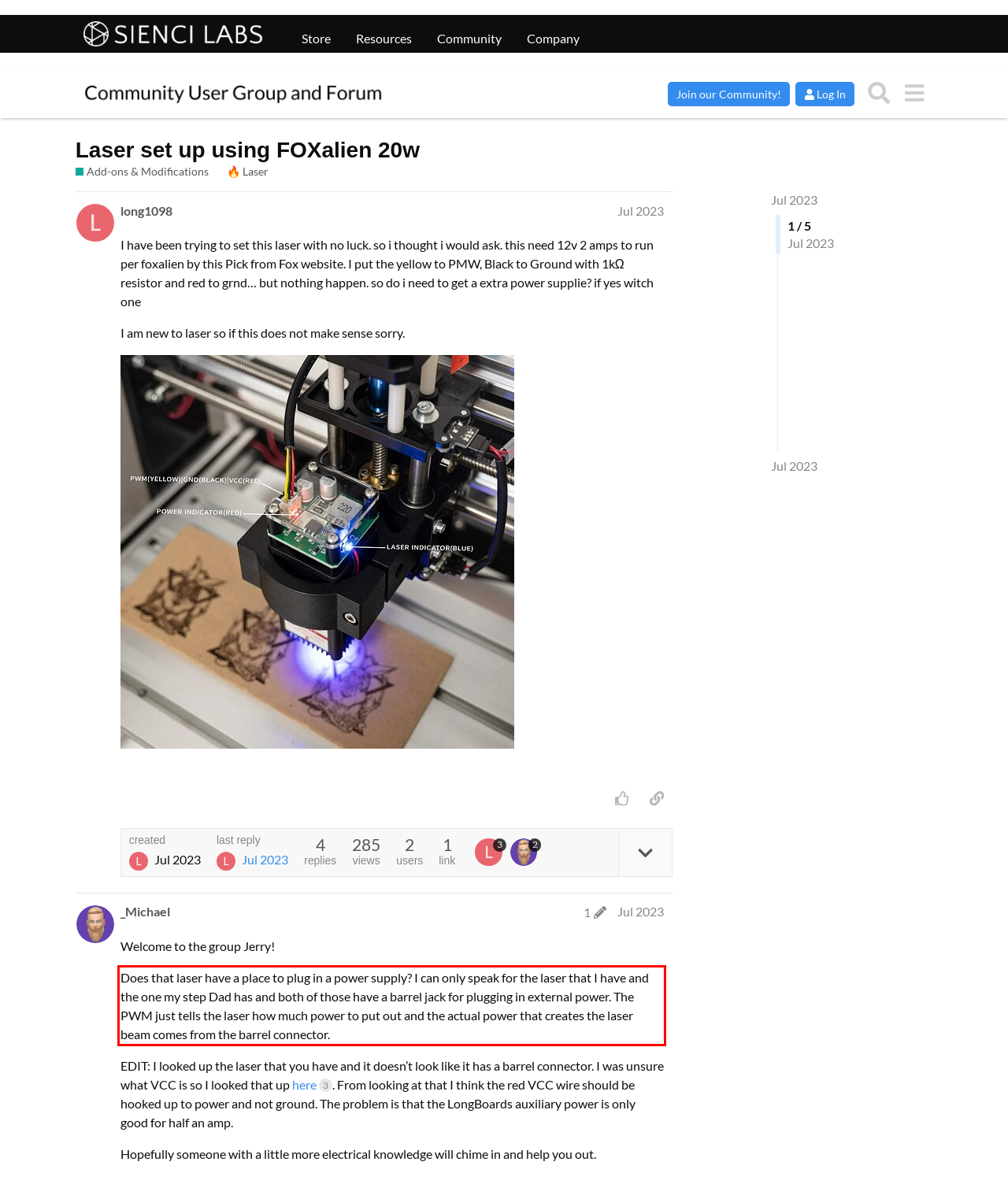Identify the text inside the red bounding box on the provided webpage screenshot by performing OCR.

Does that laser have a place to plug in a power supply? I can only speak for the laser that I have and the one my step Dad has and both of those have a barrel jack for plugging in external power. The PWM just tells the laser how much power to put out and the actual power that creates the laser beam comes from the barrel connector.